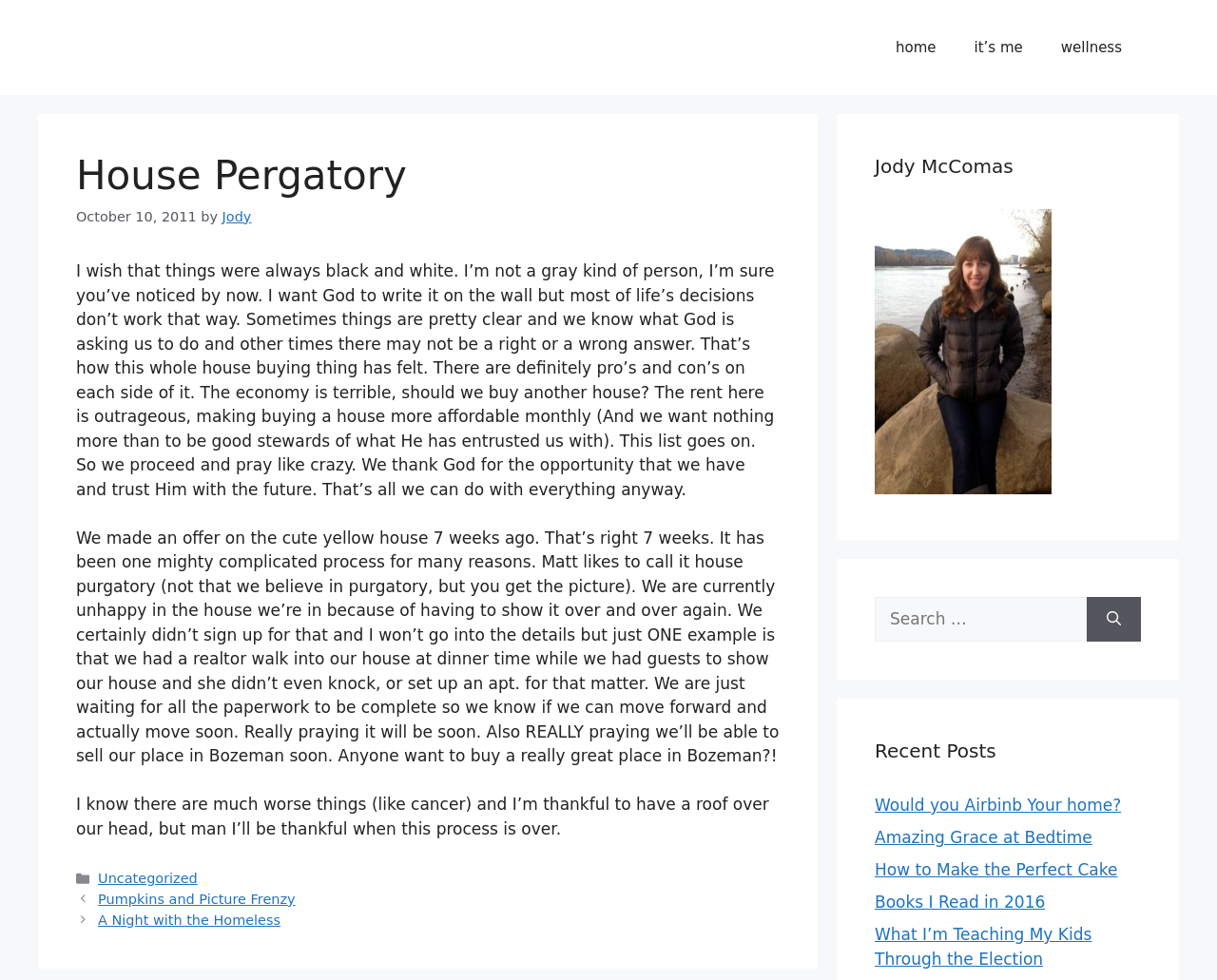How many links are in the navigation menu?
Using the picture, provide a one-word or short phrase answer.

3